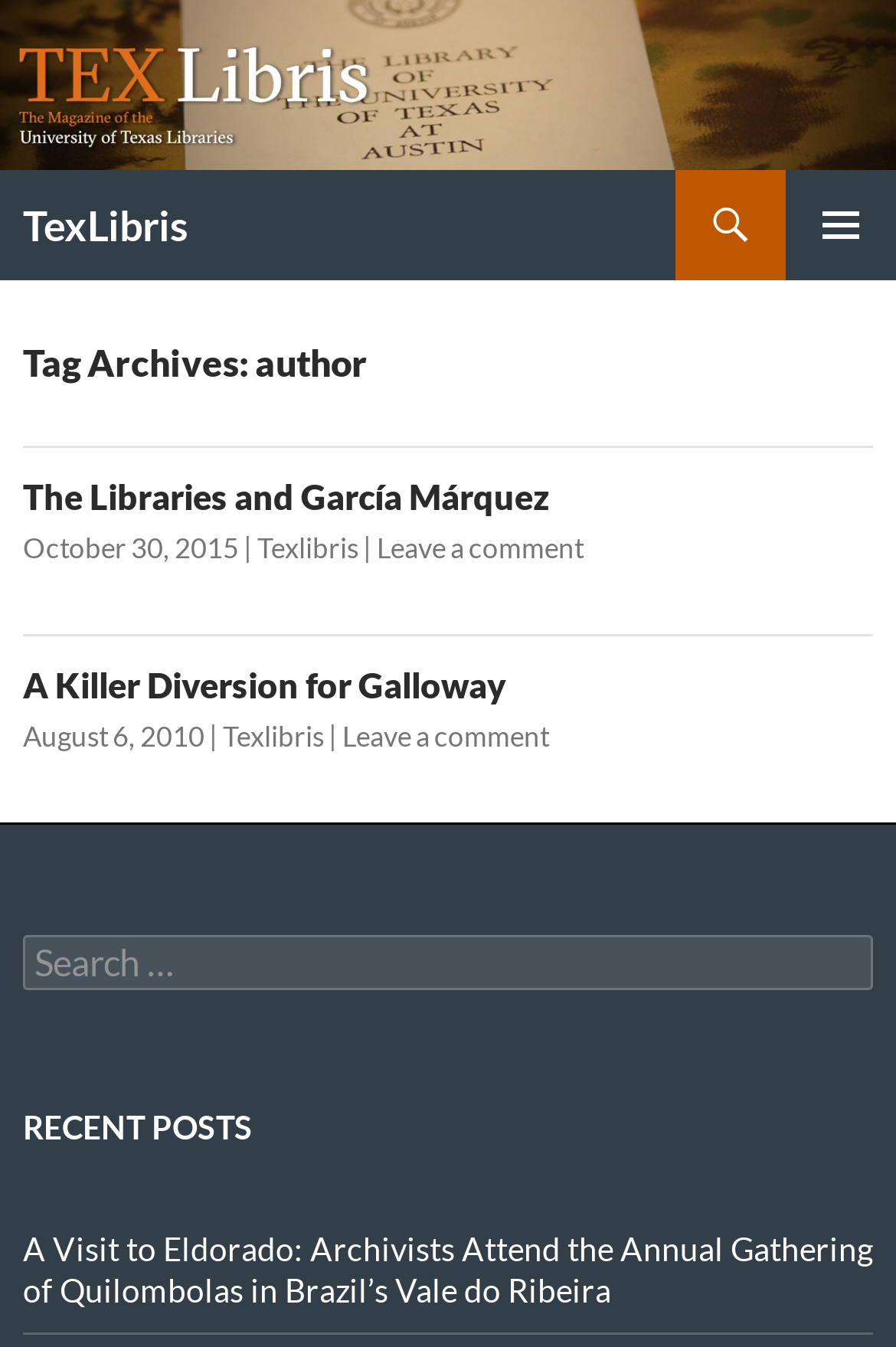Extract the bounding box coordinates for the HTML element that matches this description: "Texlibris". The coordinates should be four float numbers between 0 and 1, i.e., [left, top, right, bottom].

[0.287, 0.394, 0.4, 0.42]